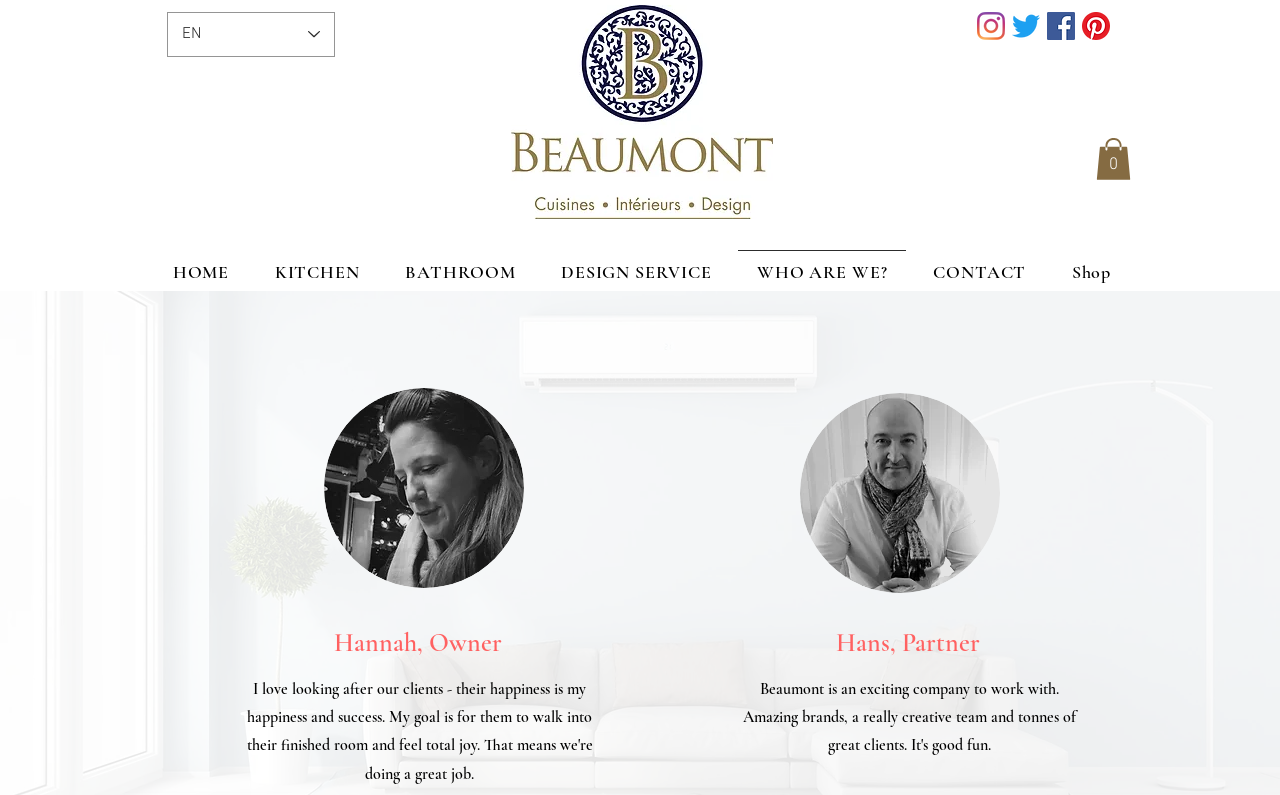Find the bounding box coordinates of the element's region that should be clicked in order to follow the given instruction: "read about Larus Press". The coordinates should consist of four float numbers between 0 and 1, i.e., [left, top, right, bottom].

None